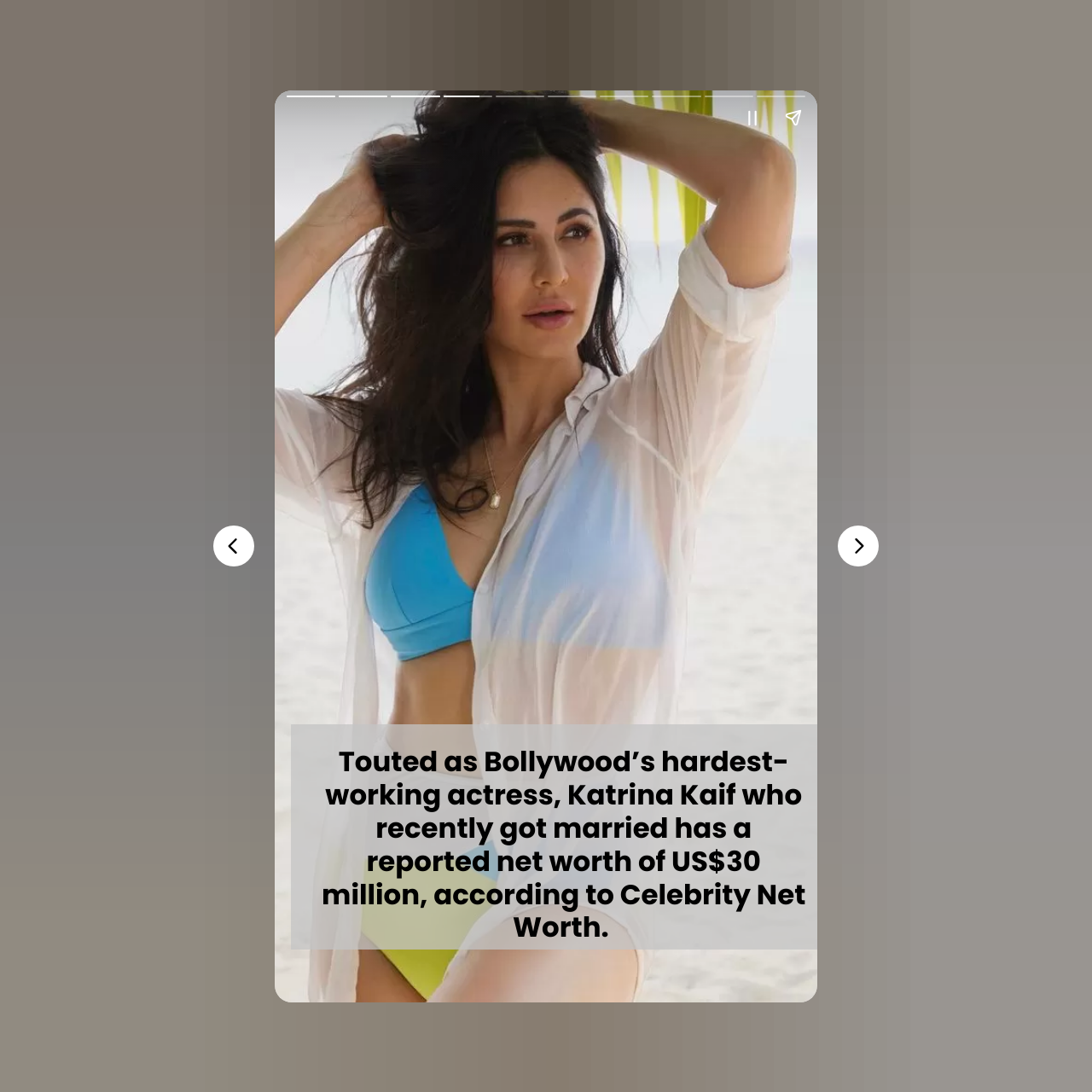Offer a meticulous caption that includes all visible features of the webpage.

The webpage is about the 10 richest Bollywood actresses of 2022, ranked. At the top, there is a large image taking up most of the width, with the title "10 Richest Bollywood Actresses" written on it. Below the image, there is a heading that describes one of the actresses, Madhuri Dixit, who is 54 years old and has an estimated net worth of US$35 million.

On the left side of the page, there are two buttons, "Previous page" and "Next page", which are likely used for navigation. On the right side, there are two more buttons, "Pause story" and "Share story", which are related to sharing or controlling the content of the page.

The page also has a canvas element that takes up the full width and height of the page, suggesting that it may be used for dynamic content or graphics. Additionally, there are two complementary elements, one on the top-right and one on the bottom-left, which may contain additional information or advertisements.

Overall, the webpage appears to be a listicle or article about the richest Bollywood actresses, with images, headings, and buttons for navigation and sharing.